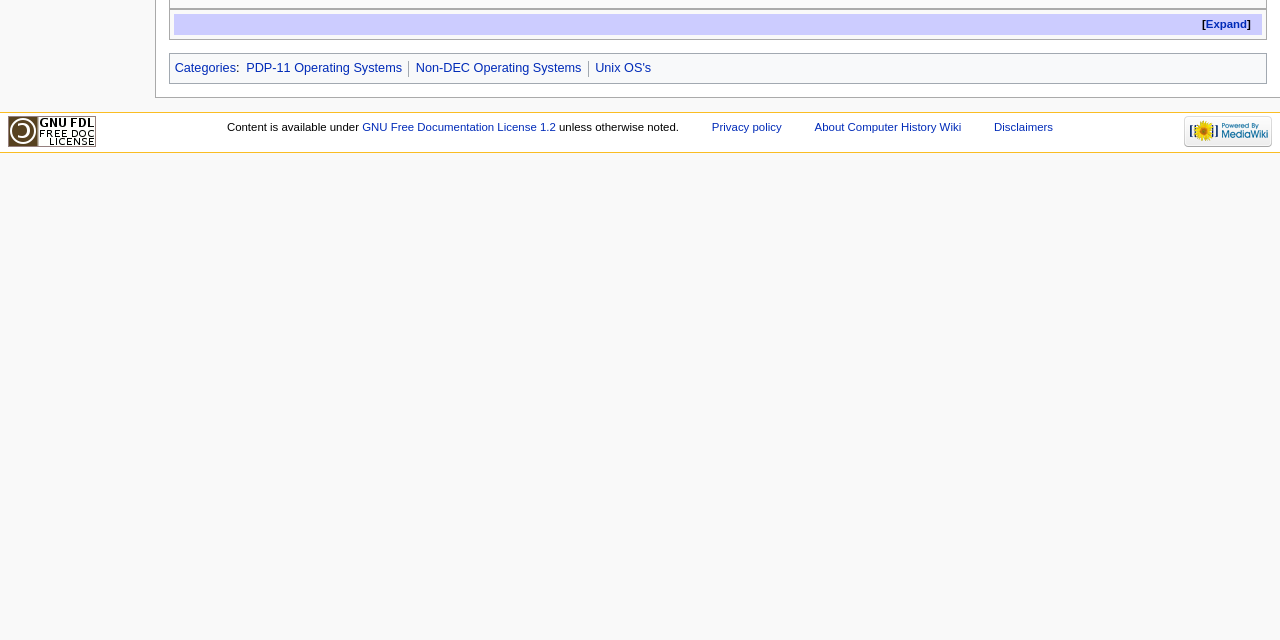Predict the bounding box coordinates for the UI element described as: "PDP-11 Operating Systems". The coordinates should be four float numbers between 0 and 1, presented as [left, top, right, bottom].

[0.192, 0.095, 0.314, 0.117]